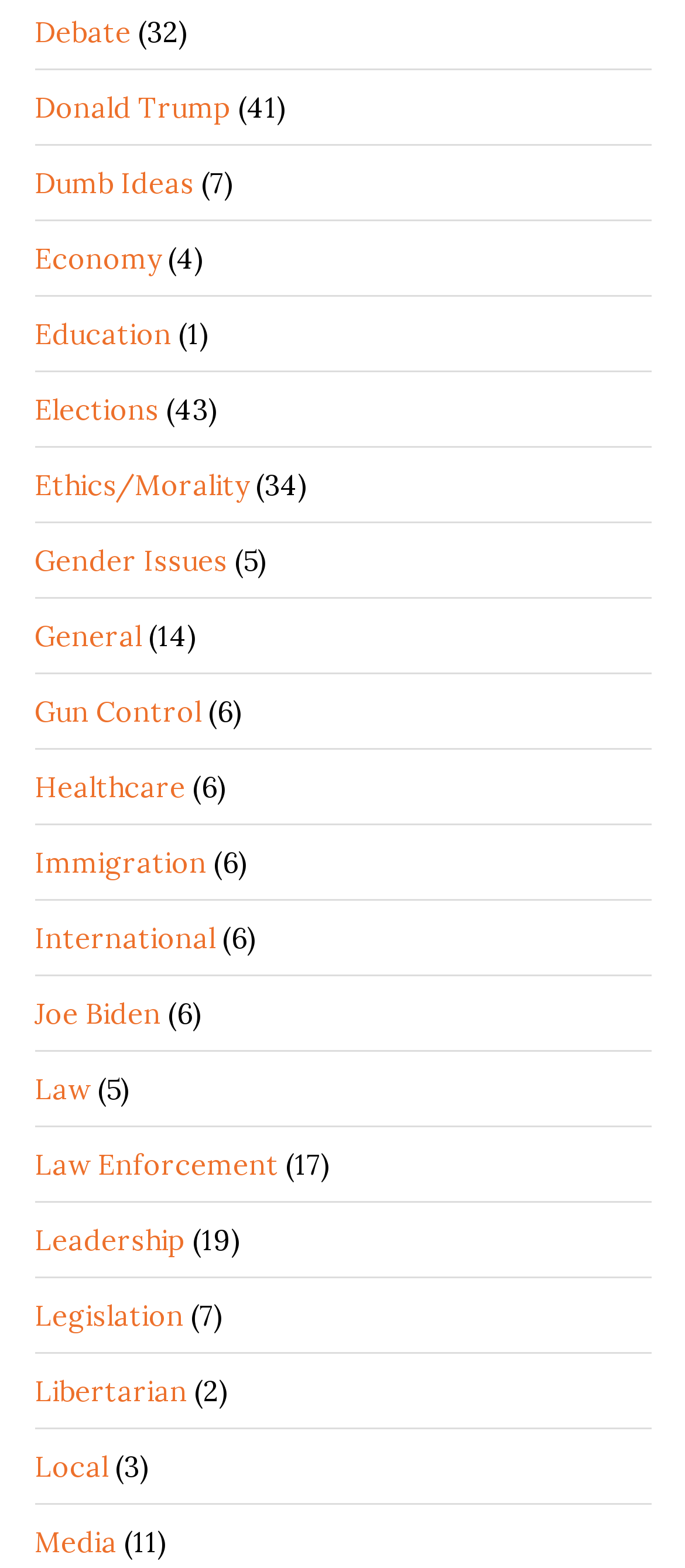Find the bounding box coordinates of the clickable element required to execute the following instruction: "Visit Donald Trump's page". Provide the coordinates as four float numbers between 0 and 1, i.e., [left, top, right, bottom].

[0.05, 0.057, 0.337, 0.08]